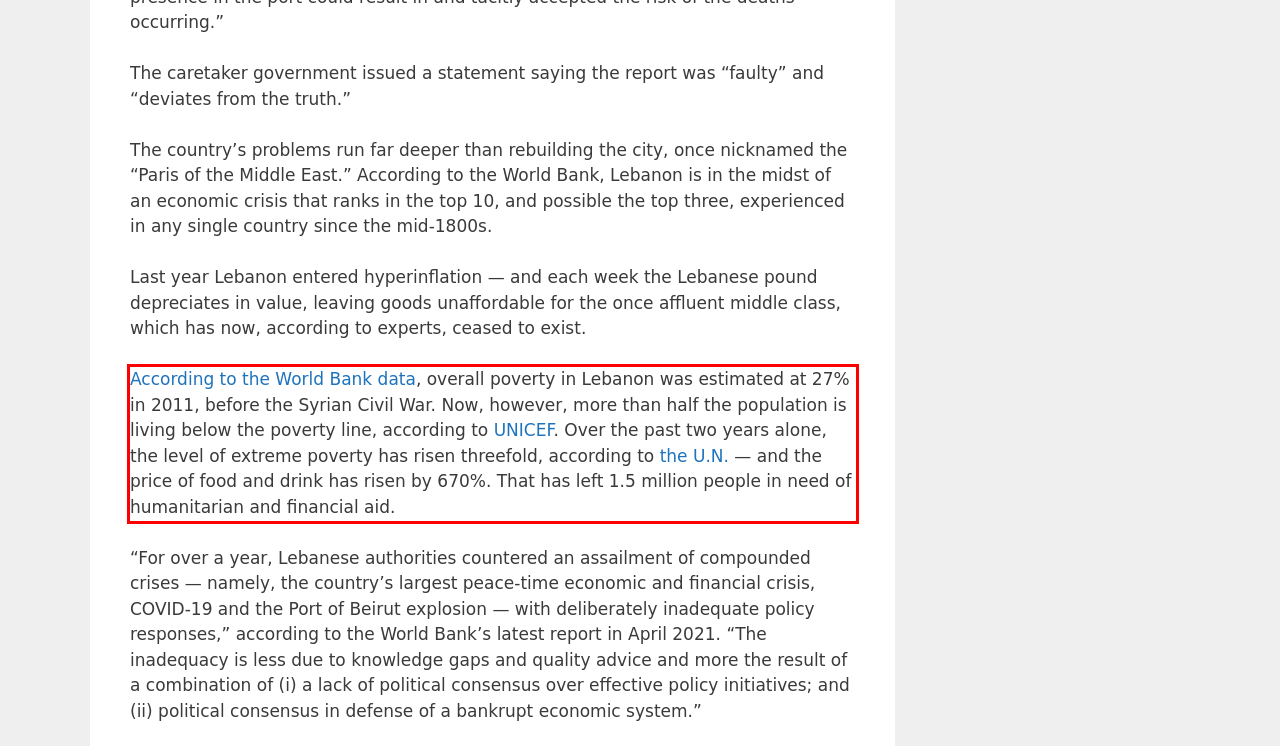From the provided screenshot, extract the text content that is enclosed within the red bounding box.

According to the World Bank data, overall poverty in Lebanon was estimated at 27% in 2011, before the Syrian Civil War. Now, however, more than half the population is living below the poverty line, according to UNICEF. Over the past two years alone, the level of extreme poverty has risen threefold, according to the U.N. — and the price of food and drink has risen by 670%. That has left 1.5 million people in need of humanitarian and financial aid.